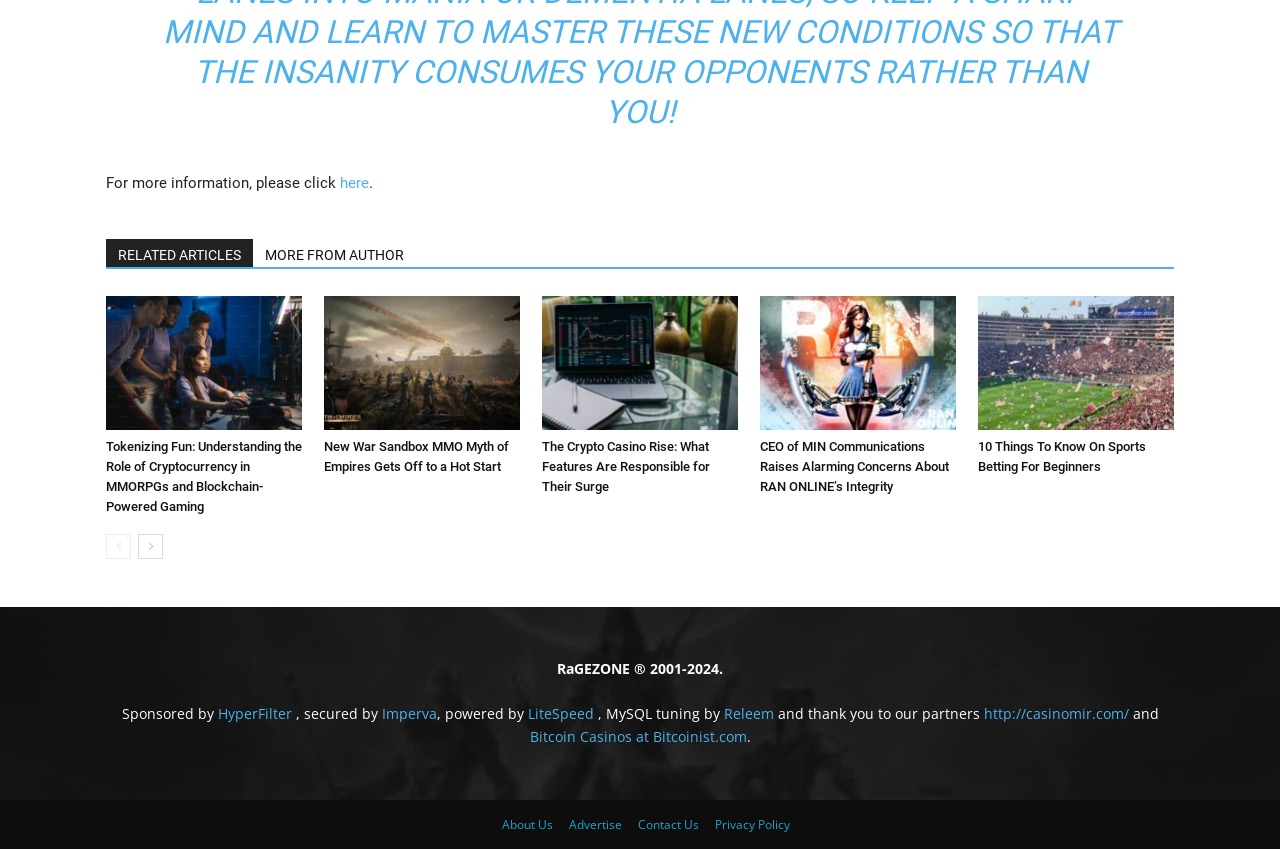Please specify the bounding box coordinates for the clickable region that will help you carry out the instruction: "Visit the 'About Us' page".

[0.392, 0.959, 0.432, 0.983]